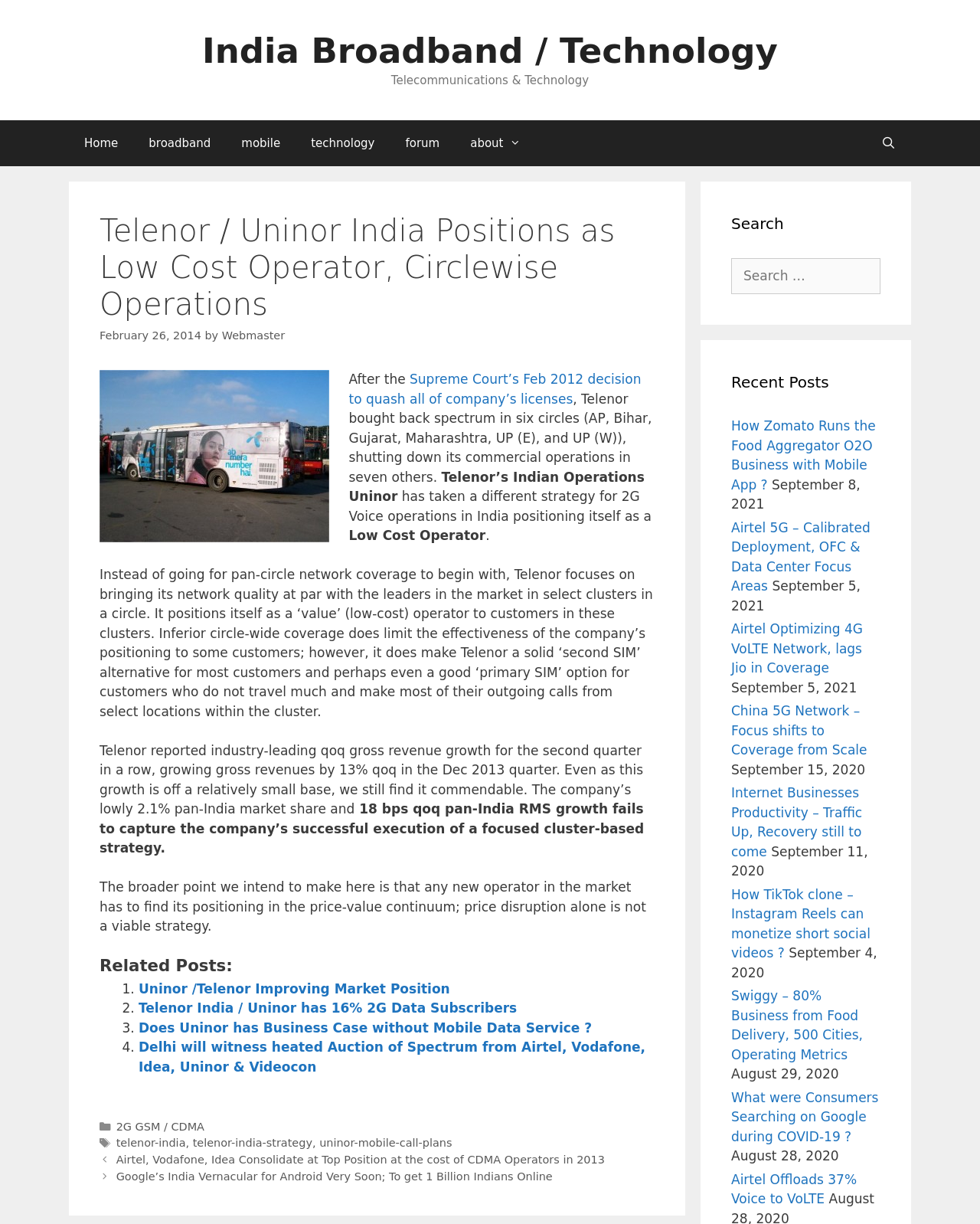Find and indicate the bounding box coordinates of the region you should select to follow the given instruction: "Read about Telenor / Uninor India Positions as Low Cost Operator, Circlewise Operations".

[0.102, 0.173, 0.668, 0.263]